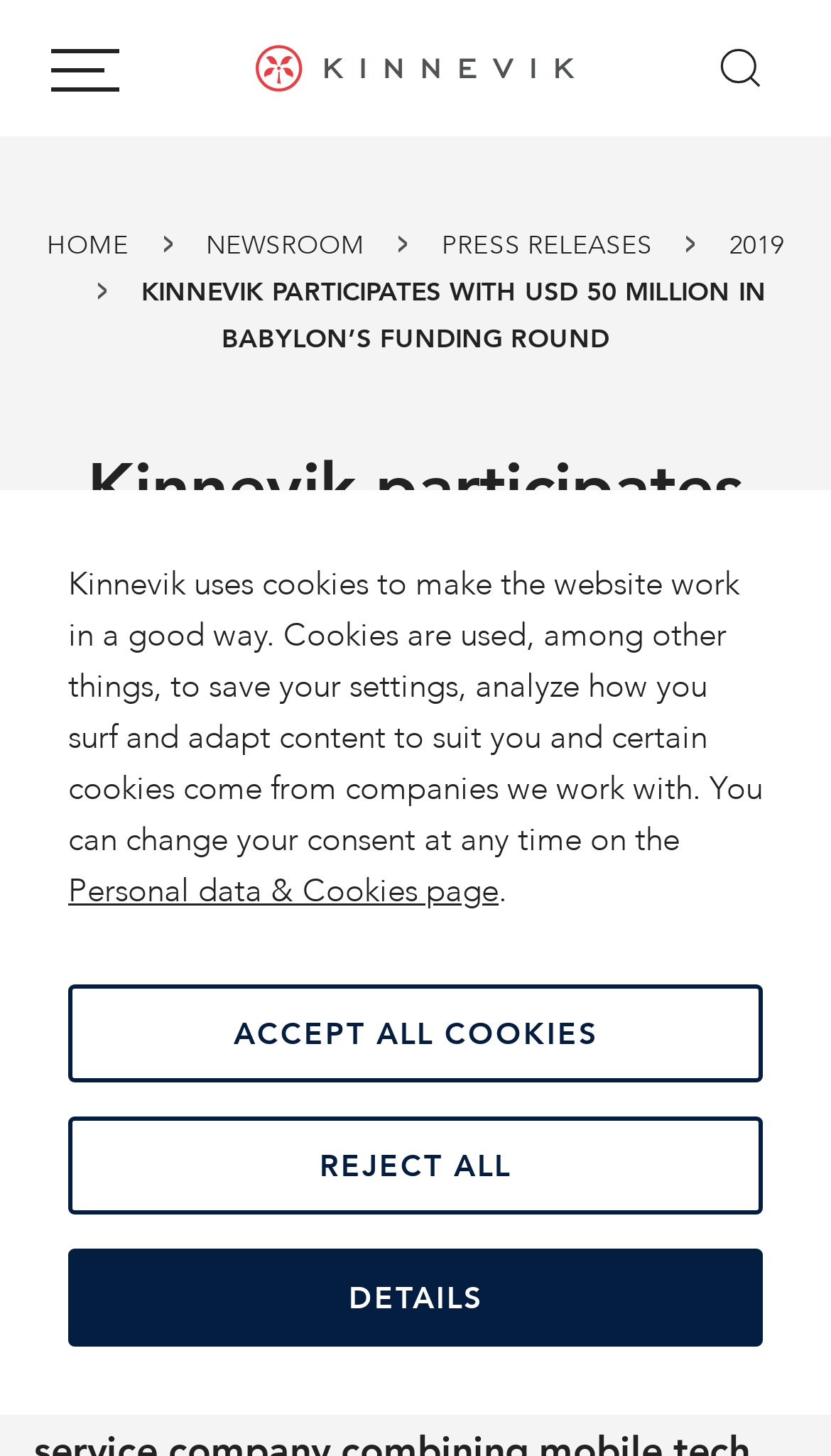Give a comprehensive overview of the webpage, including key elements.

The webpage appears to be a news article or press release from Kinnevik, a company that has participated in Babylon's funding round with a USD 50 million investment. 

At the top left of the page, there is a button with no text, and next to it, a link with no text, accompanied by an image. On the top right, there is a search textbox with a placeholder text "Search". 

Below the search box, there is an image. The main navigation menu is located below, consisting of four links: "HOME", "NEWSROOM", "PRESS RELEASES", and "2019". 

The main content of the page is a news article with a heading that matches the title of the webpage. The article is dated "02 AUG 2019, 01:03 AM" and has a regulatory information tag. 

At the bottom of the page, there is a notice about Kinnevik's use of cookies, which explains how they are used and provides a link to the "Personal data & Cookies page" for more information. Below this notice, there are three buttons: "DETAILS", "REJECT ALL", and "ACCEPT ALL COOKIES", allowing users to manage their cookie consent.